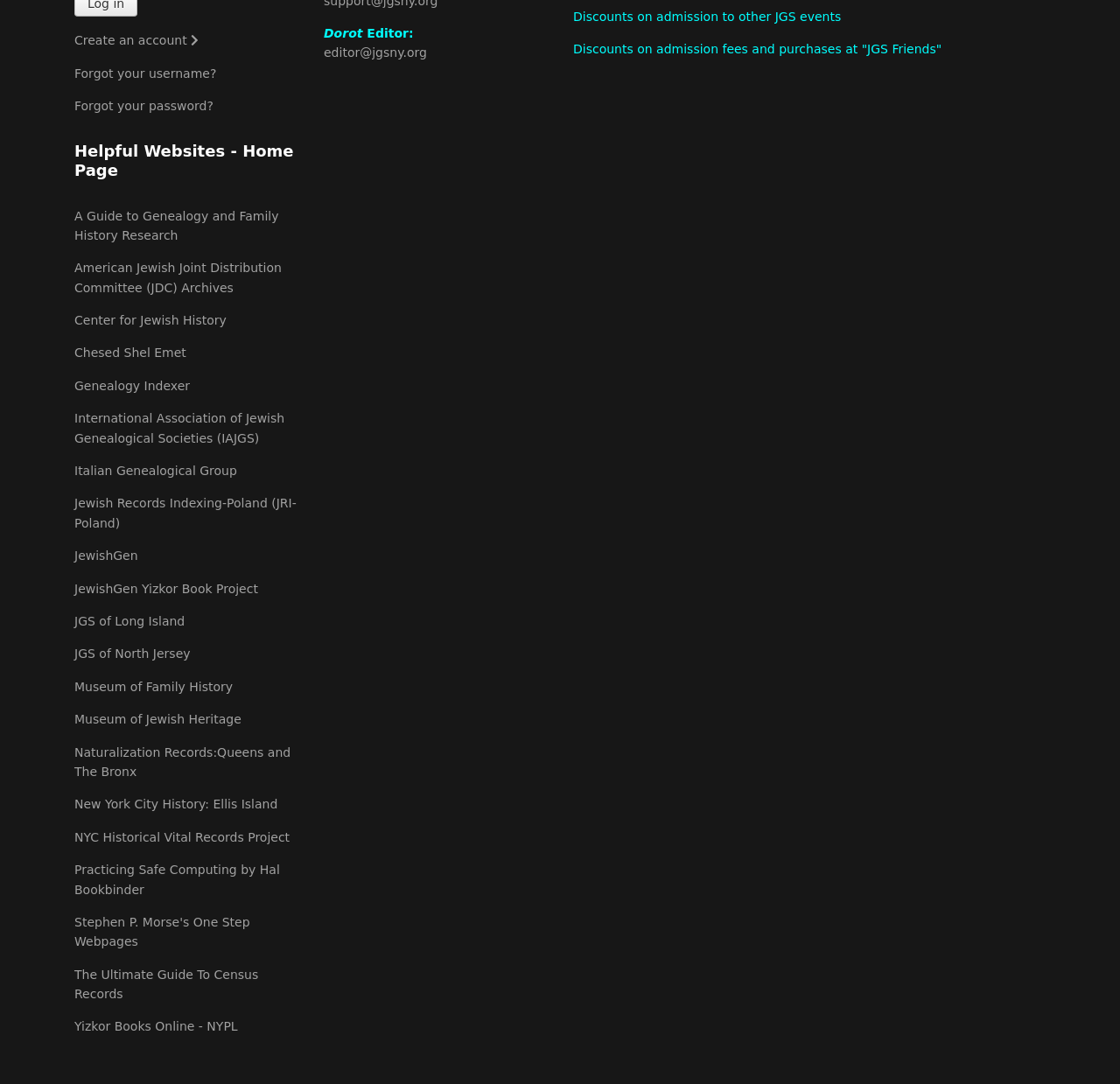What is the purpose of the 'Create an account' link?
Can you provide a detailed and comprehensive answer to the question?

The 'Create an account' link is located at the top of the webpage, indicating that it is a primary action for users. Its purpose is to allow users to create an account, likely to access exclusive content or features on the website.